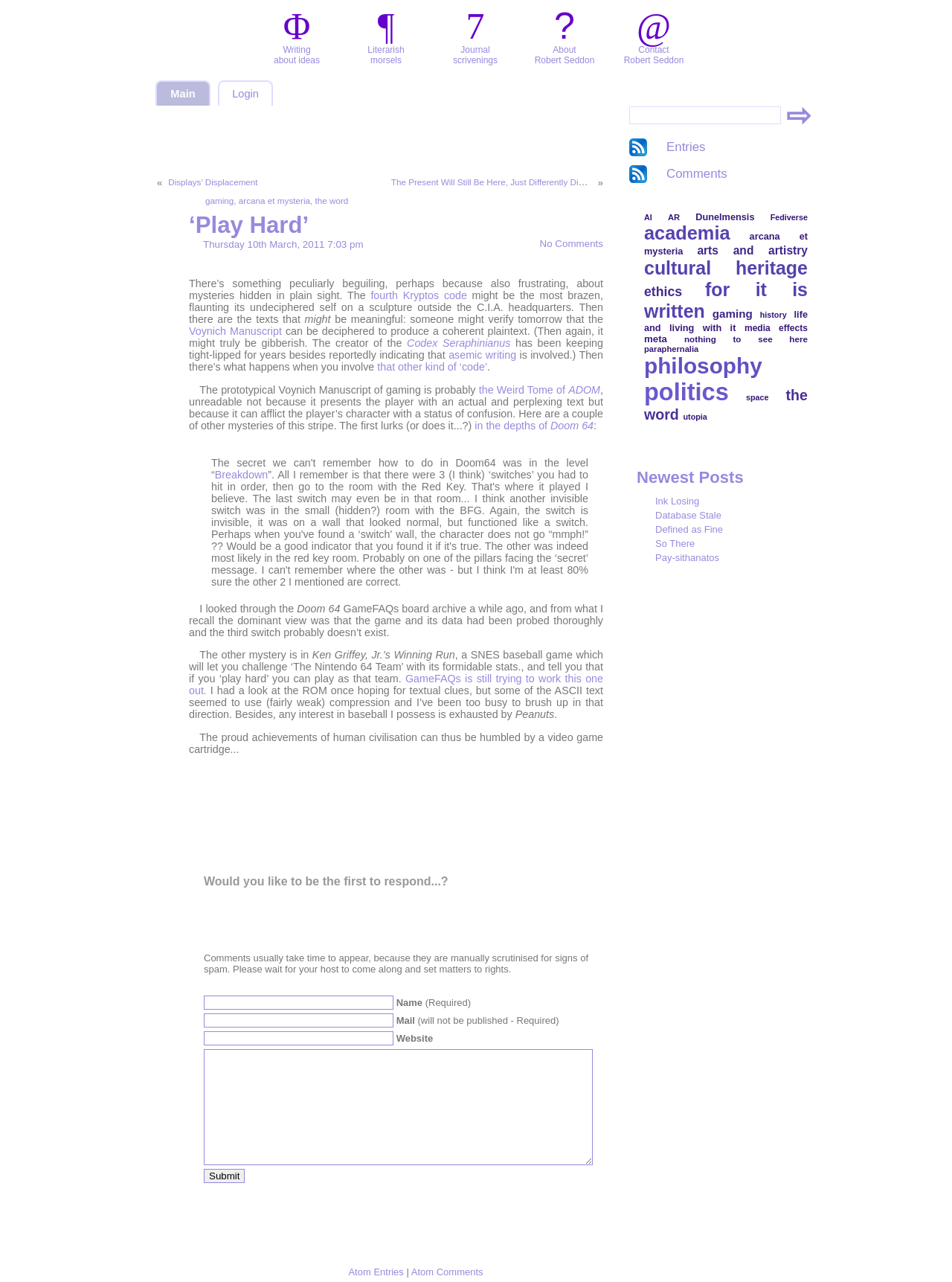Kindly determine the bounding box coordinates of the area that needs to be clicked to fulfill this instruction: "Click on 'Submit'".

[0.214, 0.912, 0.257, 0.923]